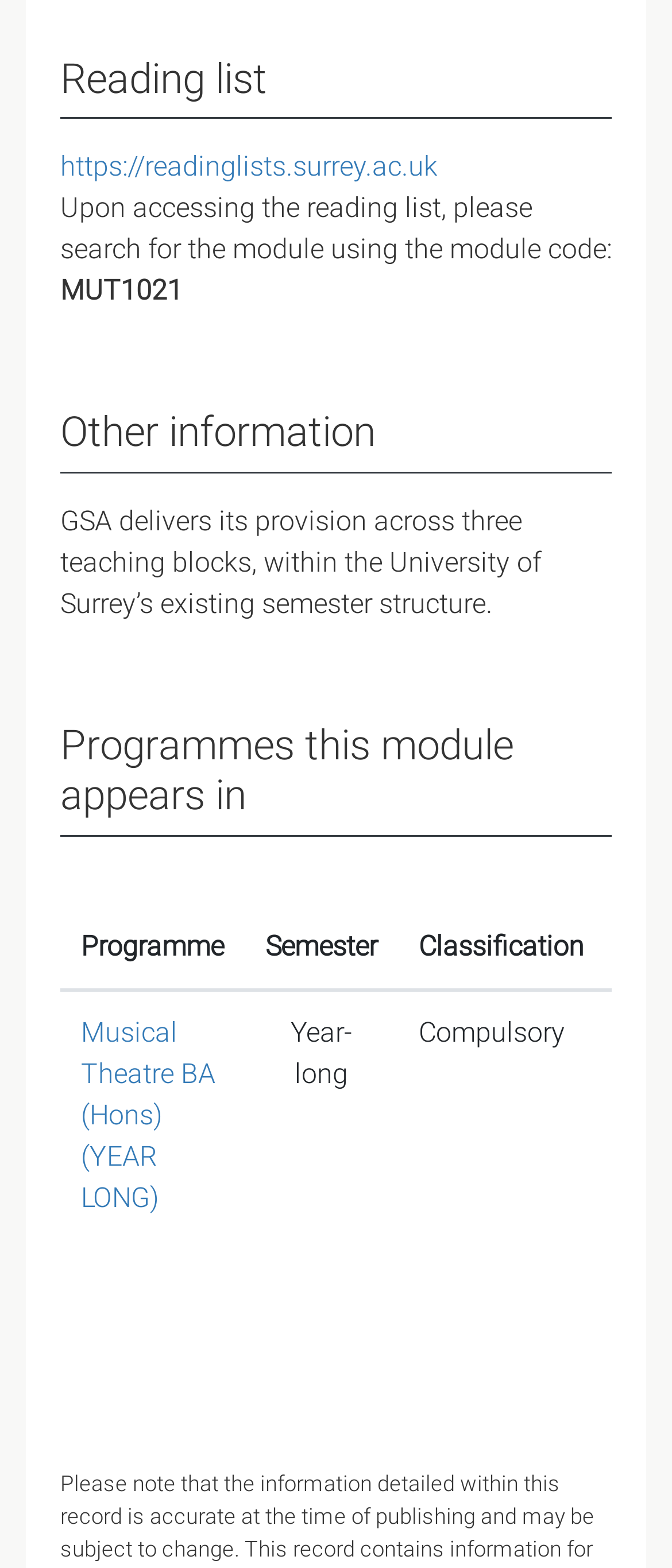Please reply to the following question using a single word or phrase: 
How many programmes is this module part of?

1